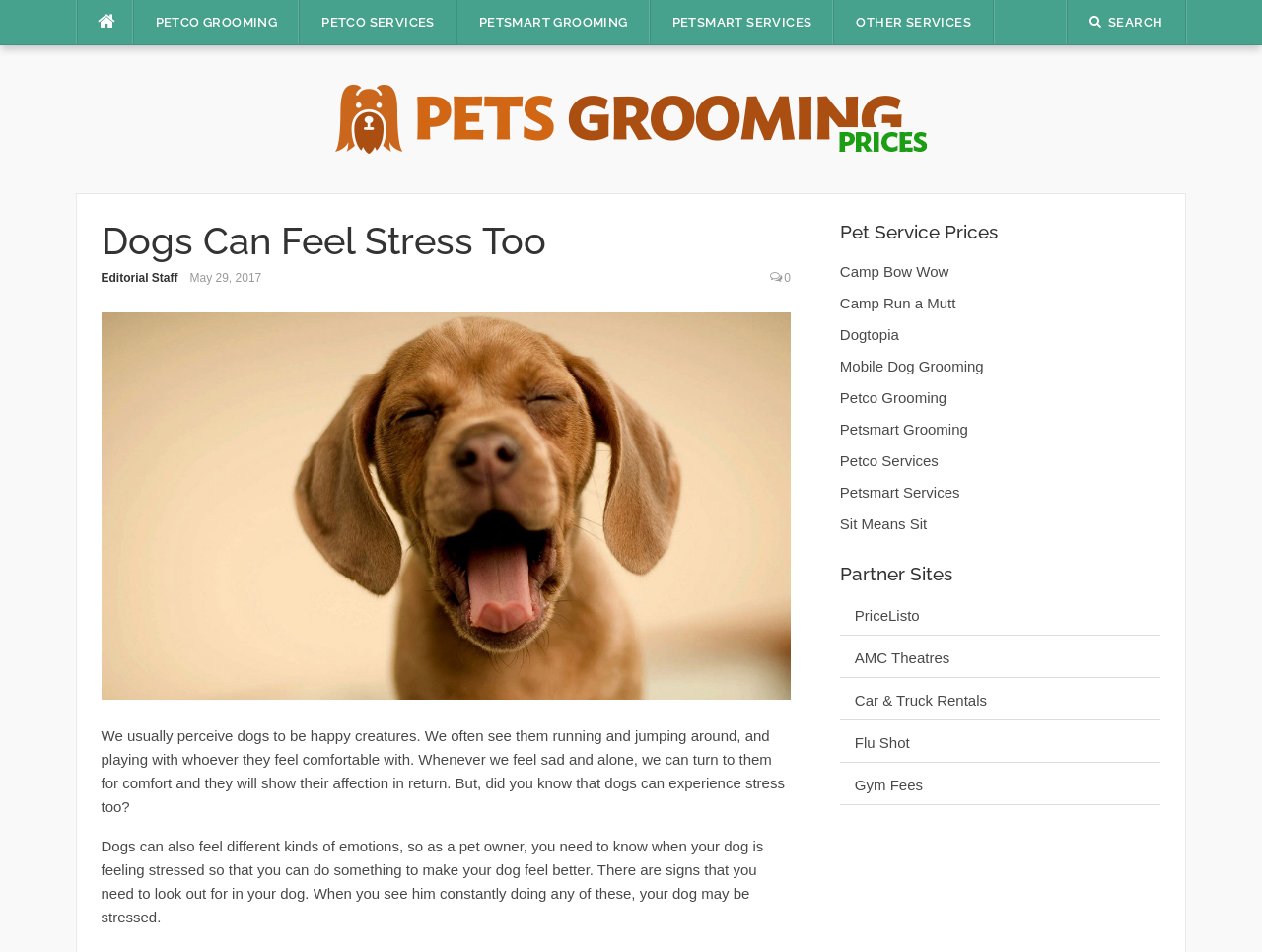Determine the bounding box coordinates of the region to click in order to accomplish the following instruction: "Learn about Dogs Can Feel Stress Too". Provide the coordinates as four float numbers between 0 and 1, specifically [left, top, right, bottom].

[0.08, 0.23, 0.626, 0.277]